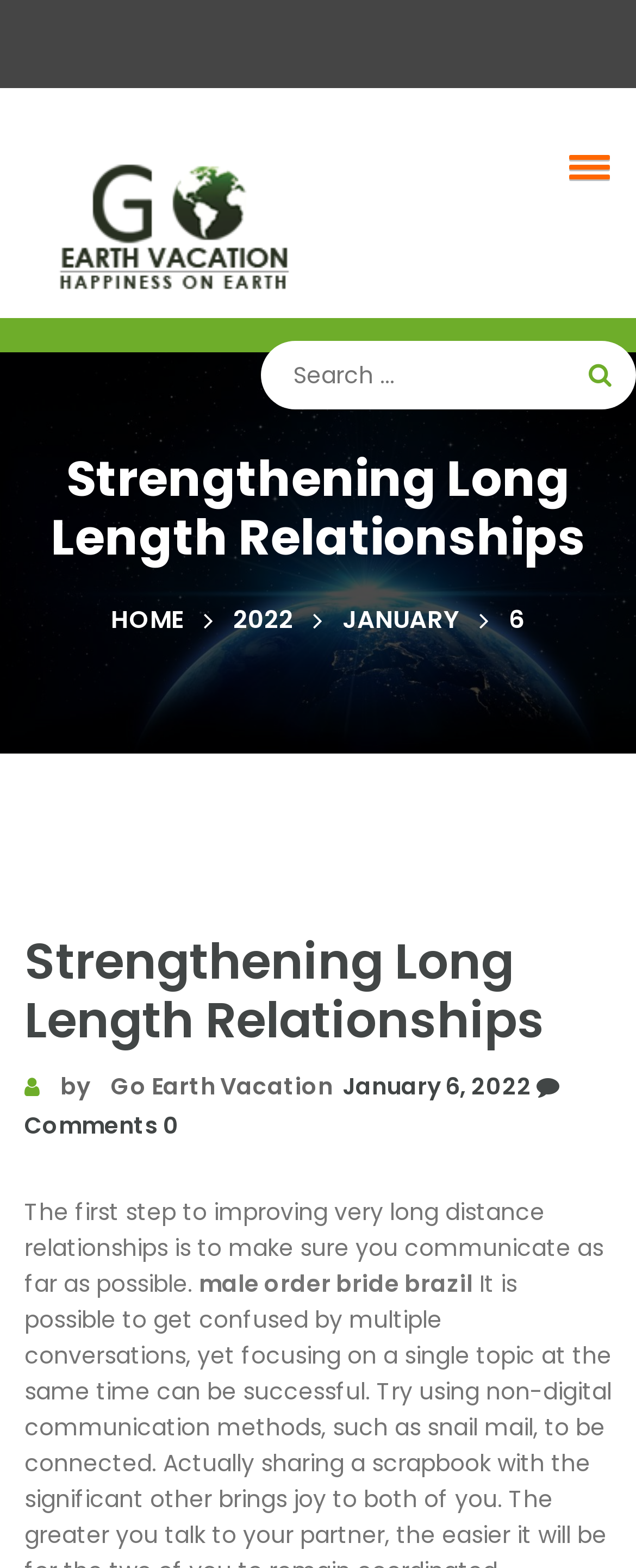Specify the bounding box coordinates of the area to click in order to execute this command: 'Go to Games'. The coordinates should consist of four float numbers ranging from 0 to 1, and should be formatted as [left, top, right, bottom].

None